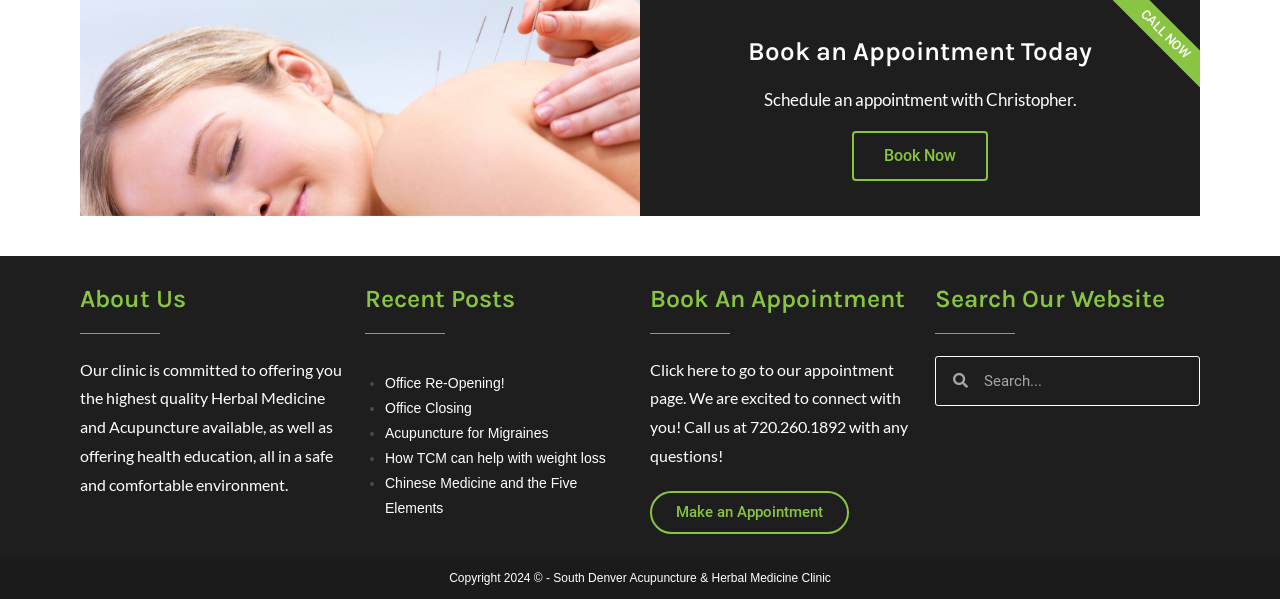What is the purpose of the clinic?
Could you answer the question in a detailed manner, providing as much information as possible?

I inferred the purpose of the clinic by reading the text 'Our clinic is committed to offering you the highest quality Herbal Medicine and Acupuncture available...' which is located under the 'About Us' heading.